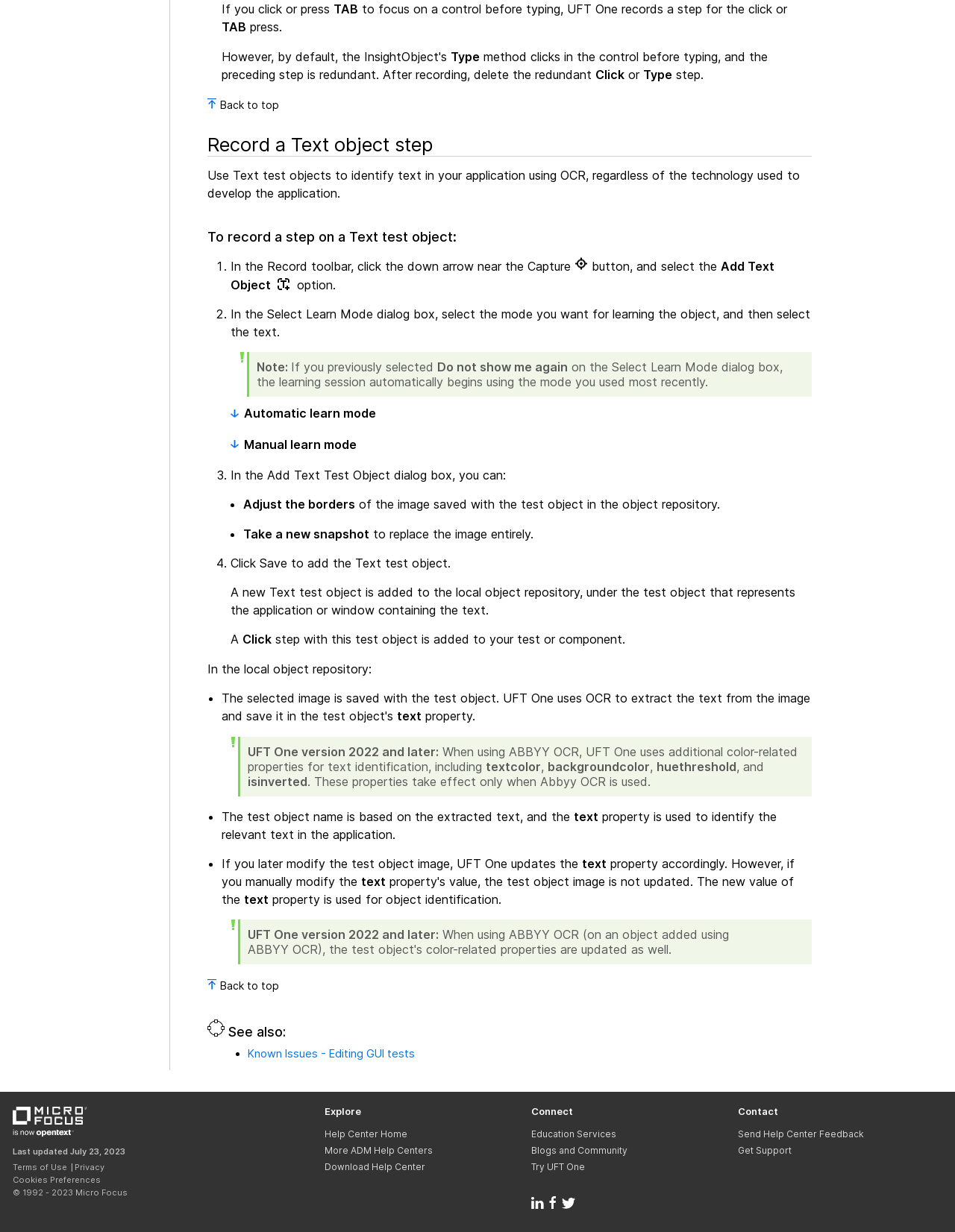What happens when you select 'Do not show me again' on the Select Learn Mode dialog box?
Refer to the image and offer an in-depth and detailed answer to the question.

As mentioned in the webpage, if you previously selected 'Do not show me again' on the Select Learn Mode dialog box, the learning session automatically begins using the mode you used most recently.